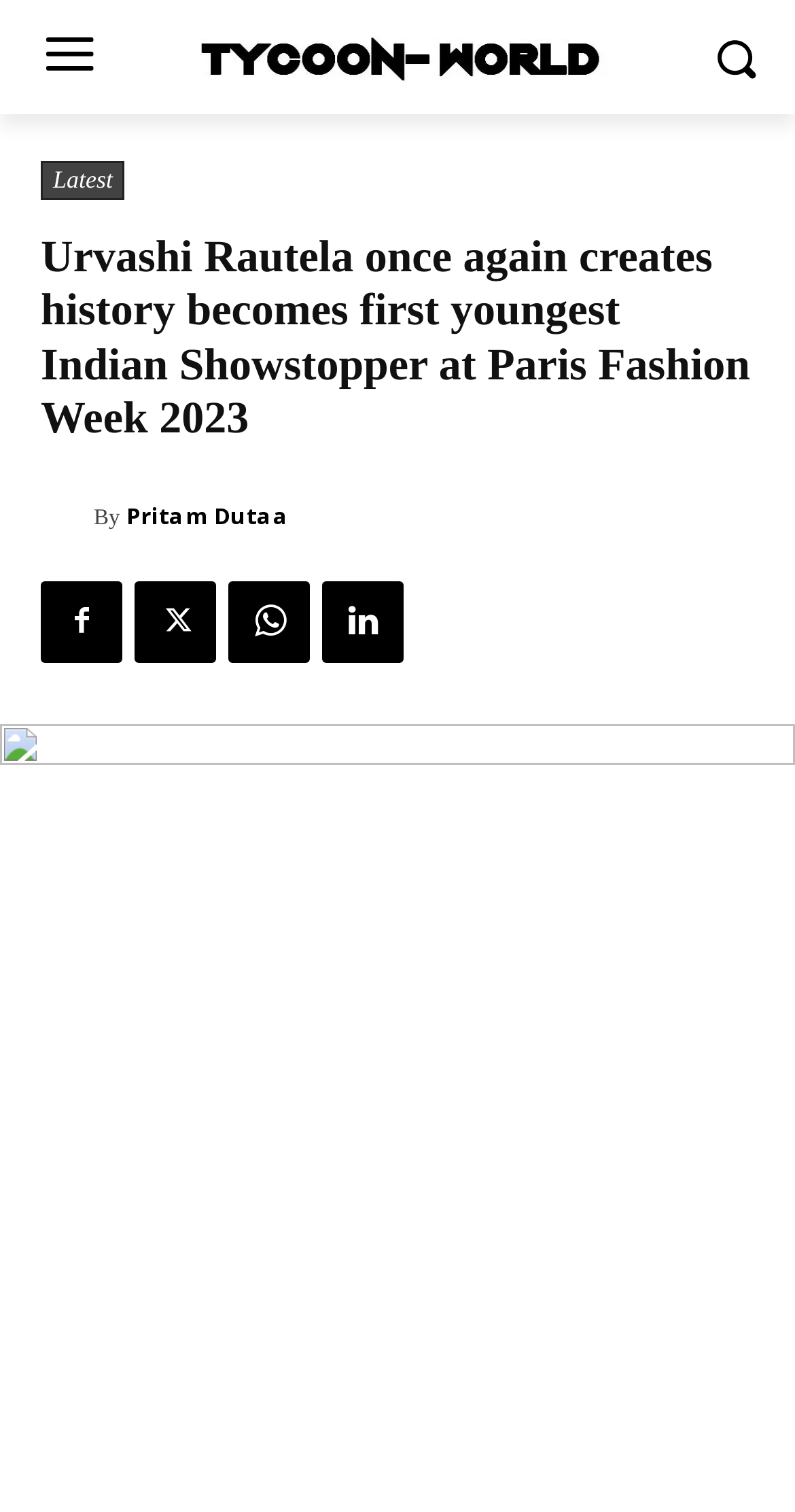What is the author of the article? Based on the screenshot, please respond with a single word or phrase.

Pritam Dutaa